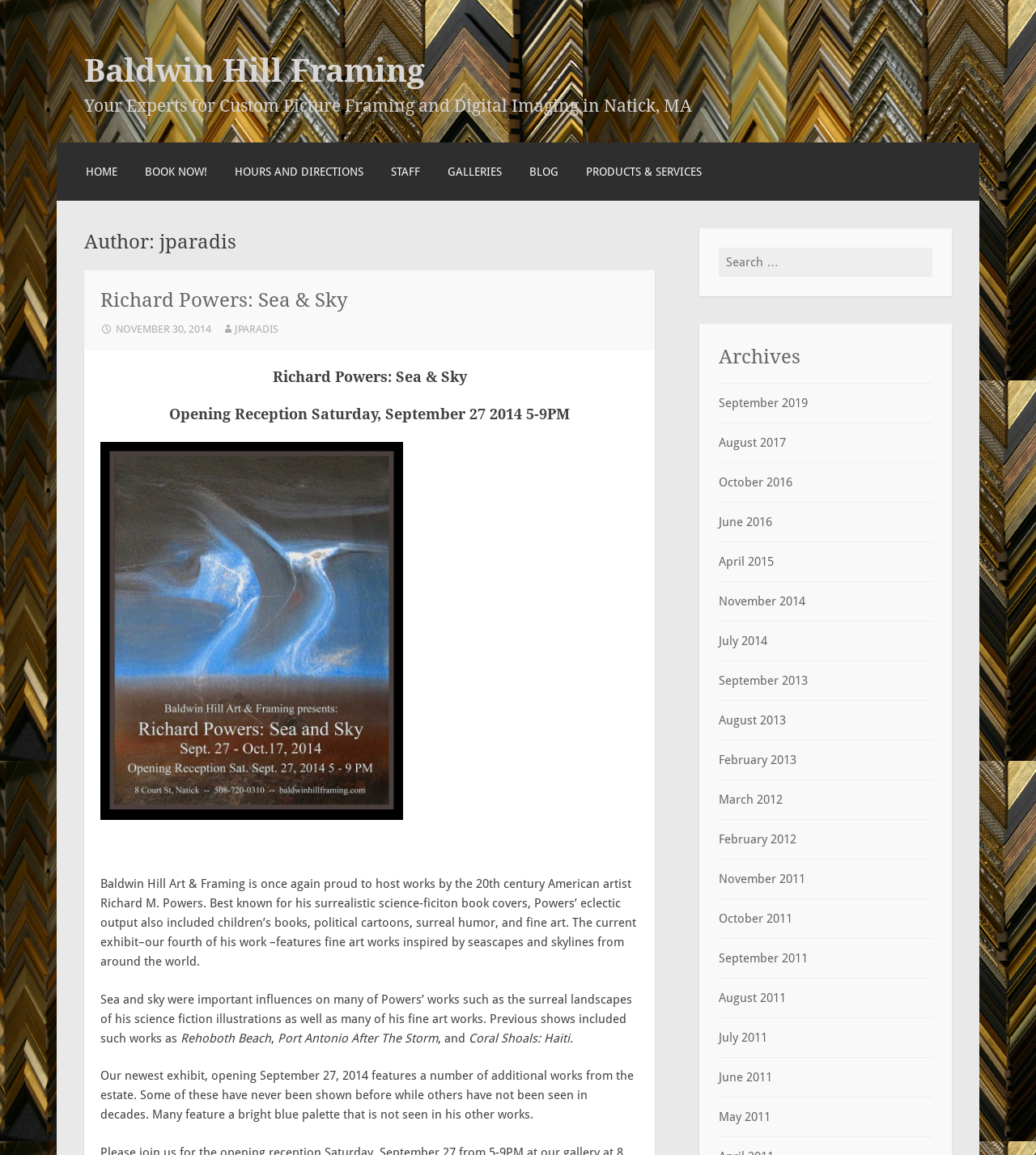Describe the entire webpage, focusing on both content and design.

The webpage is about Baldwin Hill Framing, a custom picture framing and digital imaging service in Natick, MA. At the top, there is a heading "Baldwin Hill Framing" with a link to the same title. Below it, there is a subheading "Your Experts for Custom Picture Framing and Digital Imaging in Natick, MA". 

On the top-right corner, there are several links, including "HOME", "BOOK NOW!", "HOURS AND DIRECTIONS", "STAFF", "GALLERIES", "BLOG", and "PRODUCTS & SERVICES". 

Below these links, there is a section with a heading "Richard Powers: Sea & Sky" and a subheading "Opening Reception Saturday, September 27 2014 5-9PM". This section features an image related to the event and a description of the artist Richard M. Powers, who is known for his surrealistic science fiction book covers, children's books, political cartoons, surreal humor, and fine art. The exhibit features fine art works inspired by seascapes and skylines from around the world.

On the right side of the page, there is a search box with a label "Search for:". Below it, there is a section with a heading "Archives" and a list of links to different months and years, from September 2019 to May 2011.

Overall, the webpage appears to be a blog or news page for Baldwin Hill Framing, featuring information about the business, its services, and events or exhibits it hosts.